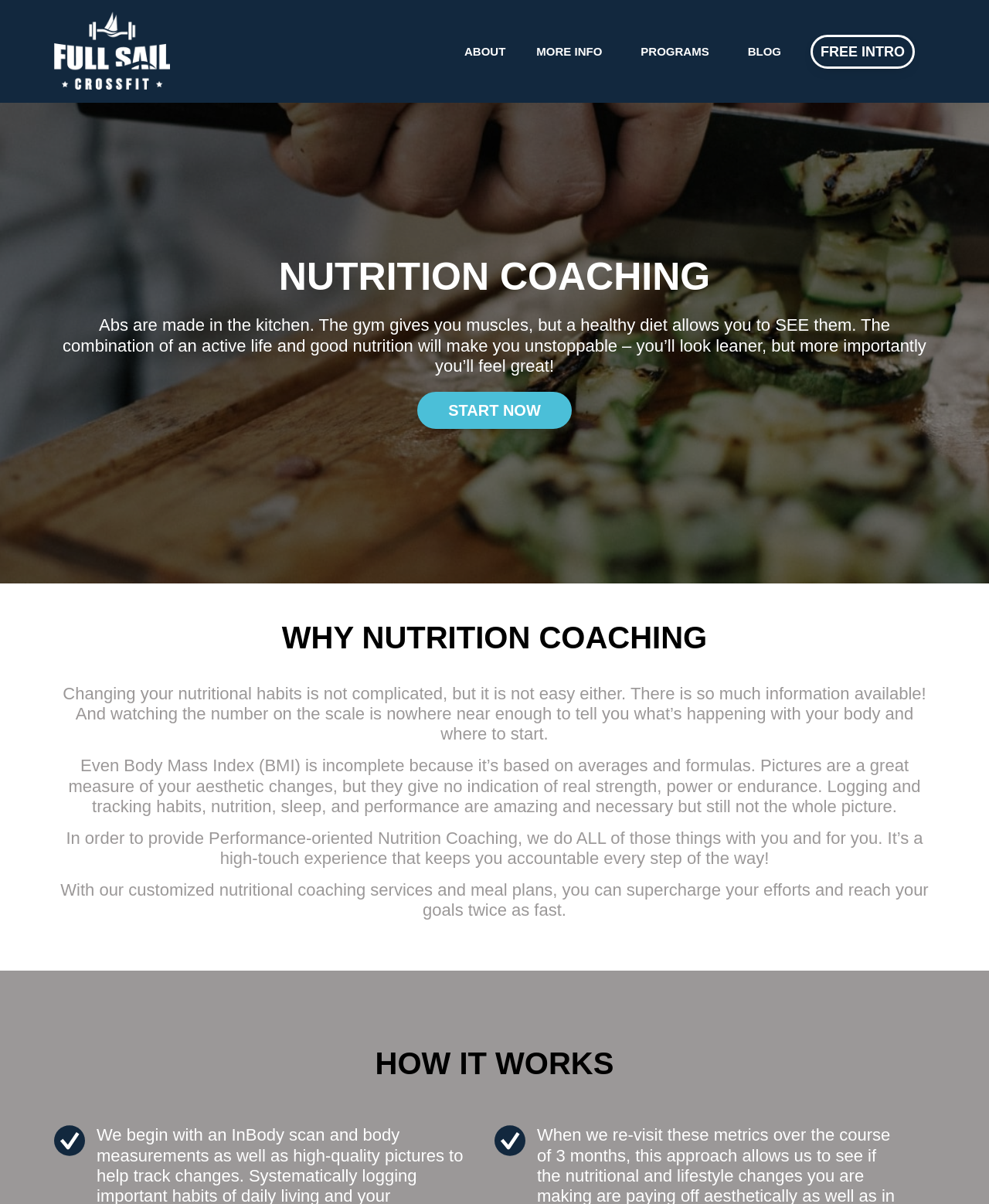What is the purpose of the nutrition coaching?
Using the image, provide a detailed and thorough answer to the question.

The purpose of the nutrition coaching can be inferred from the text 'Learn how our nutrition coaches can help you reach your diet goals, improve your workouts, and live a healthier life.' which suggests that the coaching is intended to help individuals achieve their diet goals.